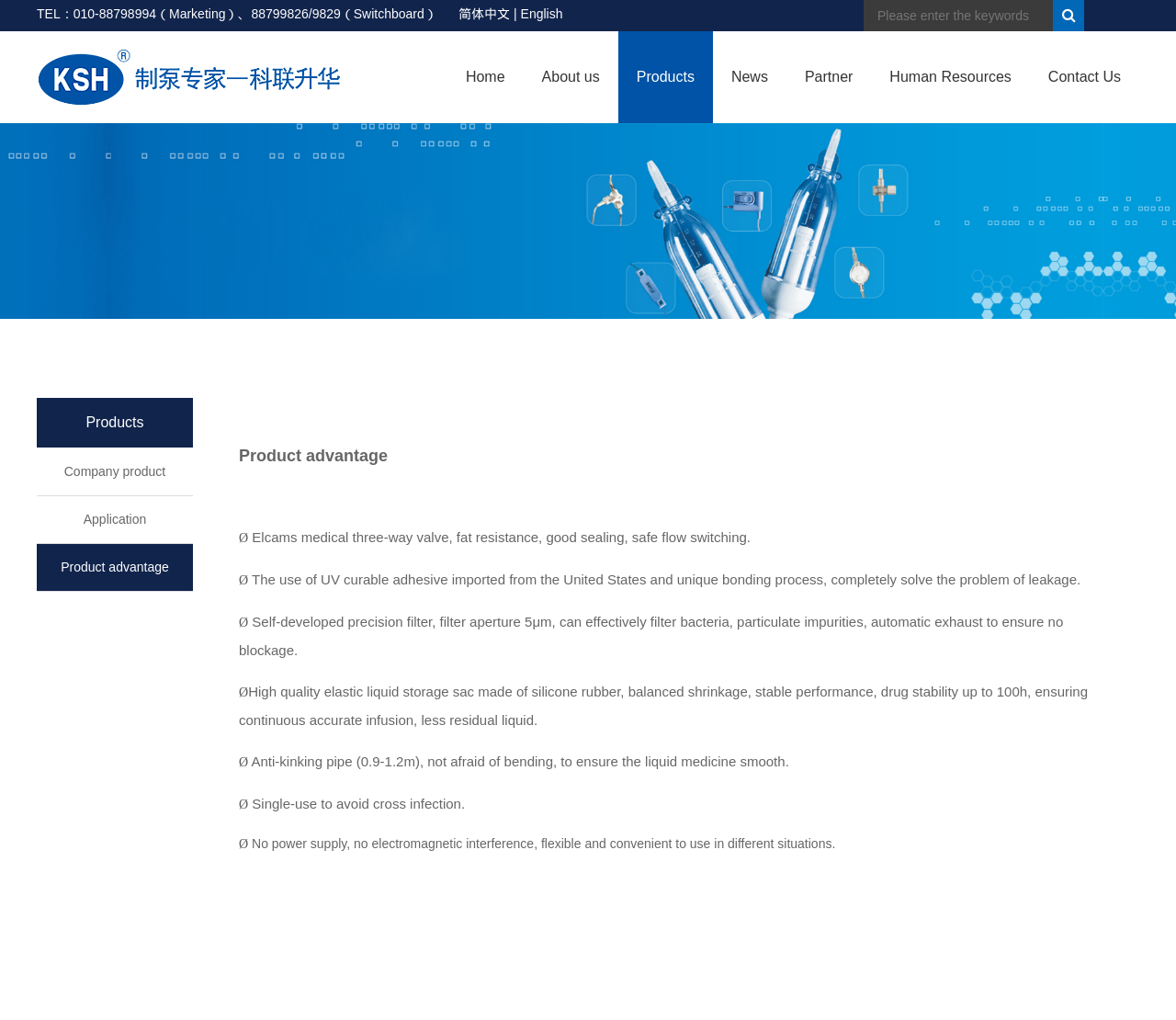Describe every aspect of the webpage in a detailed manner.

The webpage appears to be a product description page for a medical technology company. At the top, there is a section with contact information, including a phone number and language options for simplified Chinese and English. 

Below this section, there is a search bar with a placeholder text "Please enter the keywords" and a search button with a magnifying glass icon. 

To the left of the search bar, there is a company logo and a link to the company's homepage. Above the search bar, there is a navigation menu with links to different sections of the website, including "Home", "About us", "Products", "News", "Partner", "Human Resources", and "Contact Us". 

The main content of the page is divided into several sections, each describing a product advantage. The first section has a heading "Product advantage" and describes the features of a medical three-way valve, including its fat resistance, good sealing, and safe flow switching. 

Below this section, there are several other sections, each describing a different product advantage, including the use of UV curable adhesive, a self-developed precision filter, a high-quality elastic liquid storage sac, an anti-kinking pipe, and the fact that the product is single-use to avoid cross-infection. 

Each of these sections has a brief description of the product advantage, with some sections including additional information or features. There are also several images on the page, including the company logo and a banner image that spans the width of the page.